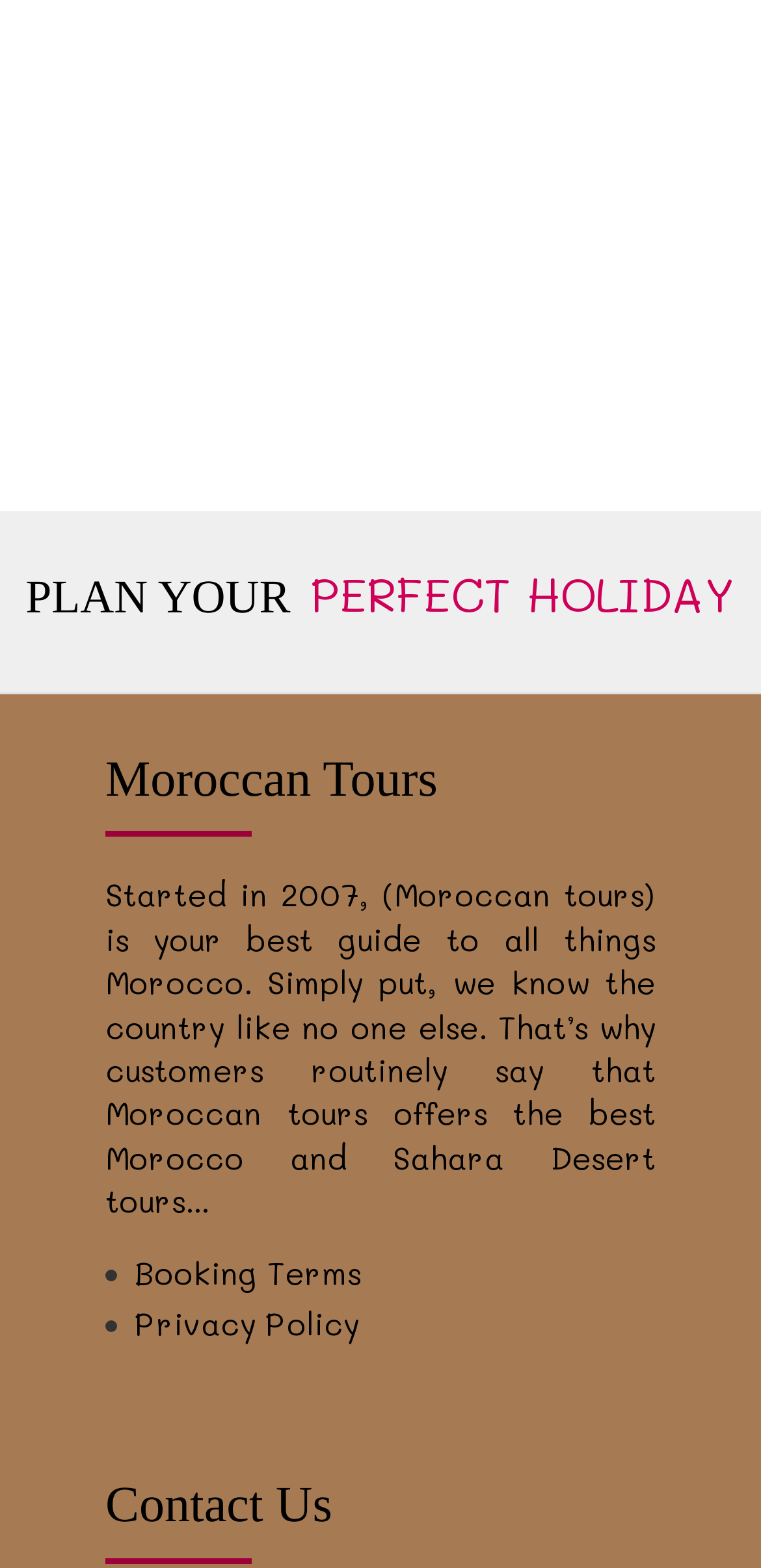What is the contact section title?
Based on the screenshot, provide a one-word or short-phrase response.

Contact Us